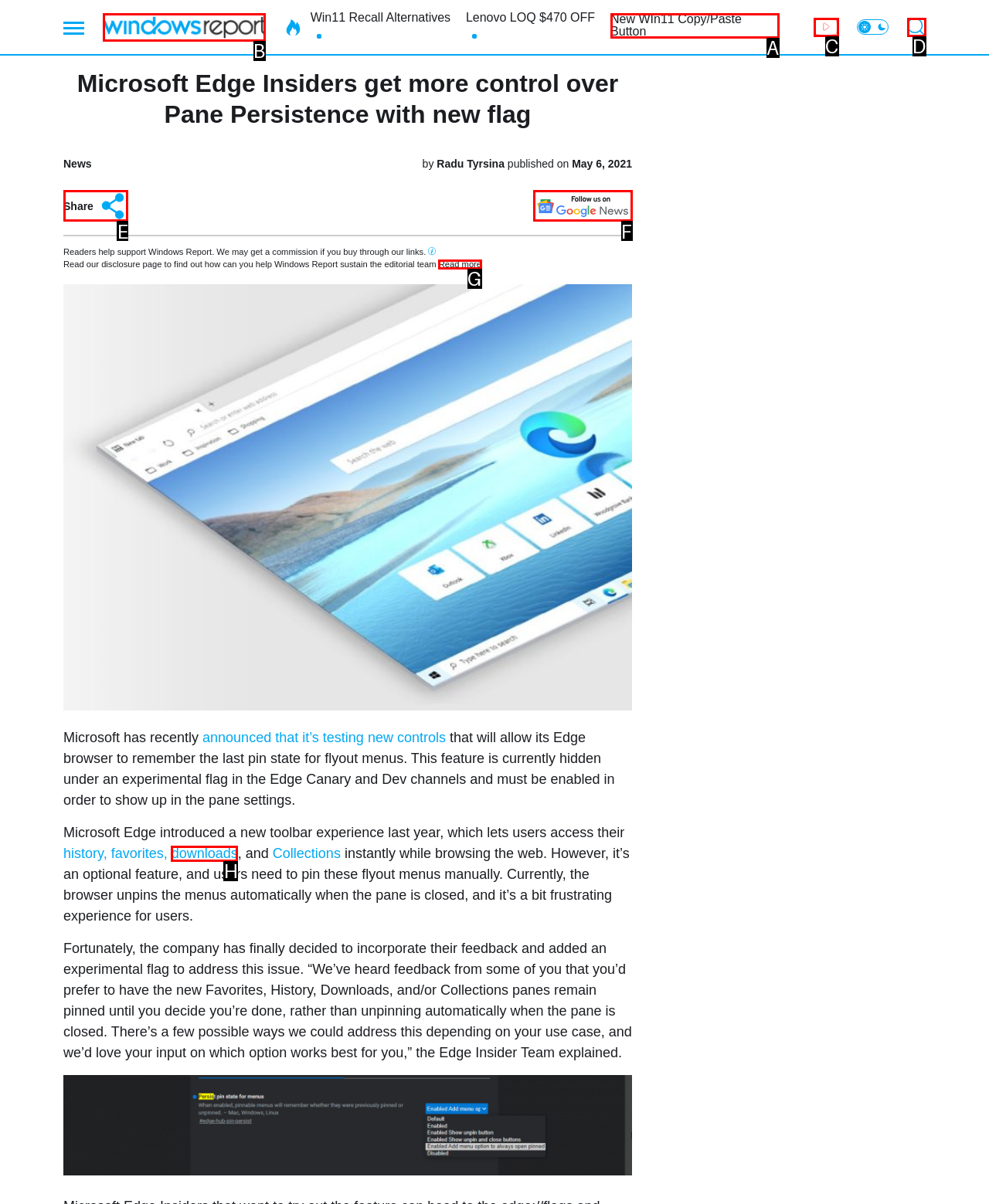Determine the appropriate lettered choice for the task: Go to Windows Report. Reply with the correct letter.

B